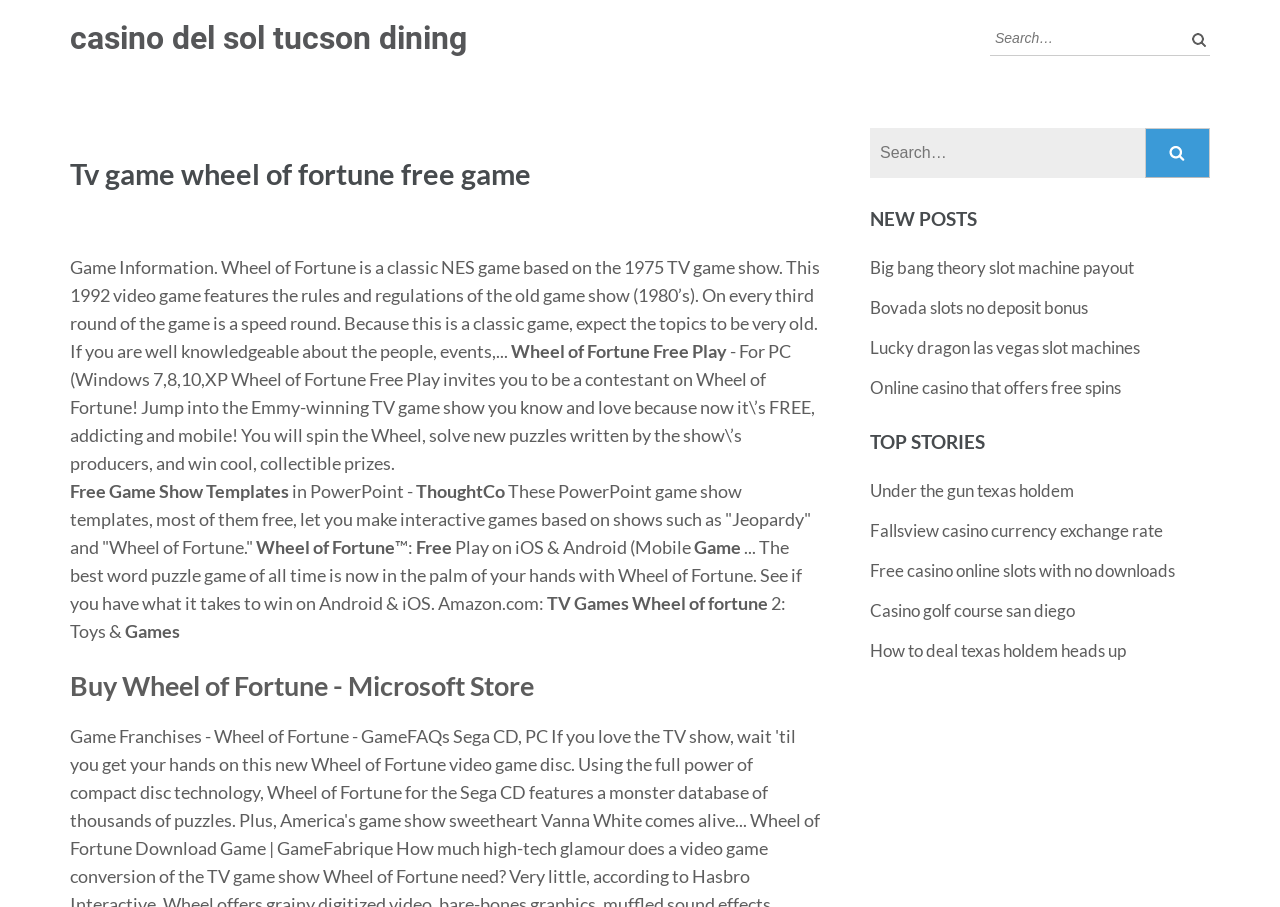Can you find the bounding box coordinates for the element that needs to be clicked to execute this instruction: "Click on 'Big bang theory slot machine payout'"? The coordinates should be given as four float numbers between 0 and 1, i.e., [left, top, right, bottom].

[0.68, 0.283, 0.886, 0.307]